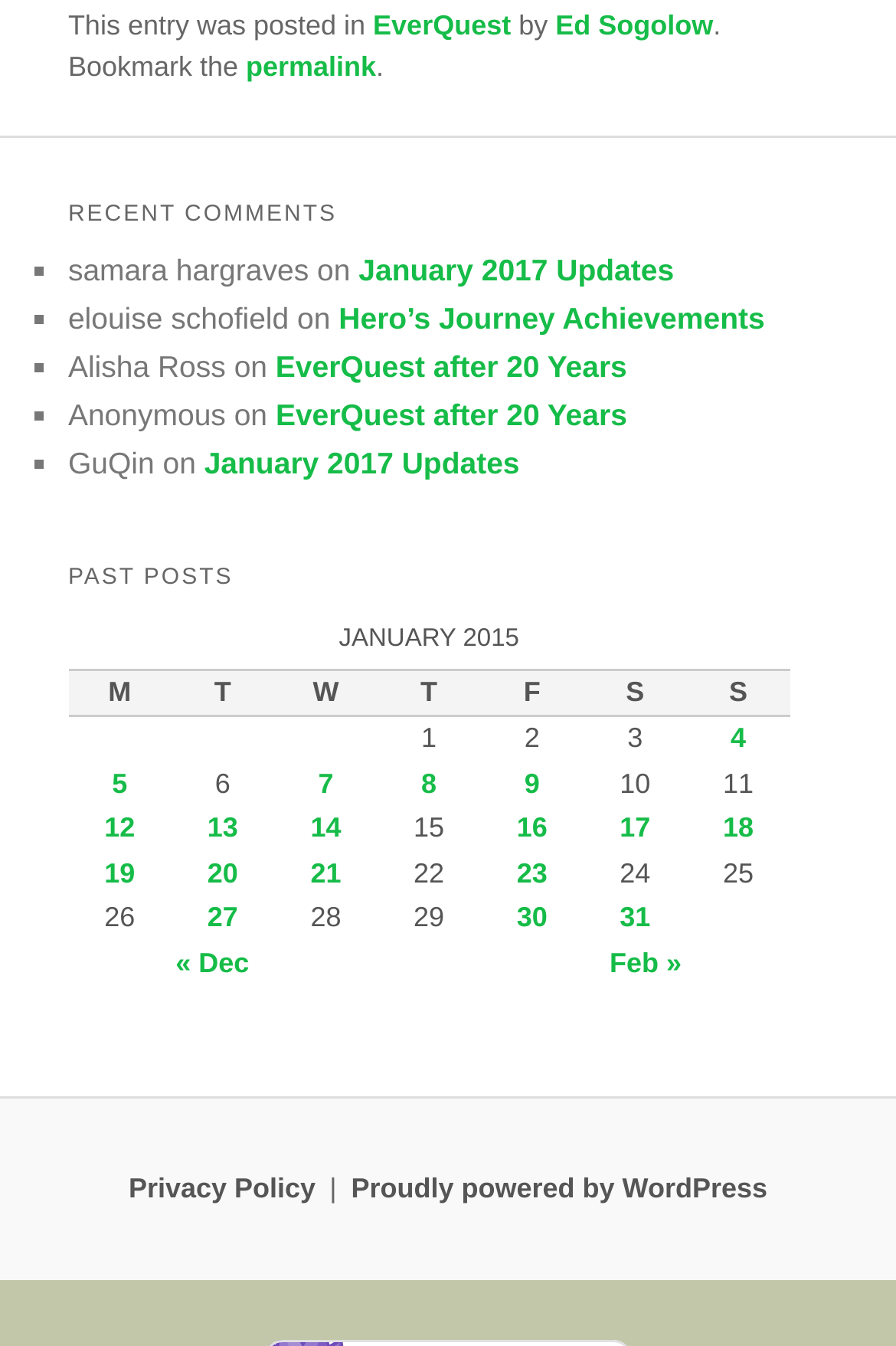Examine the screenshot and answer the question in as much detail as possible: How many days are listed in the 'JANUARY 2015' table?

I looked at the 'JANUARY 2015' table, which lists posts published in January 2015. There are 19 days listed in the table.